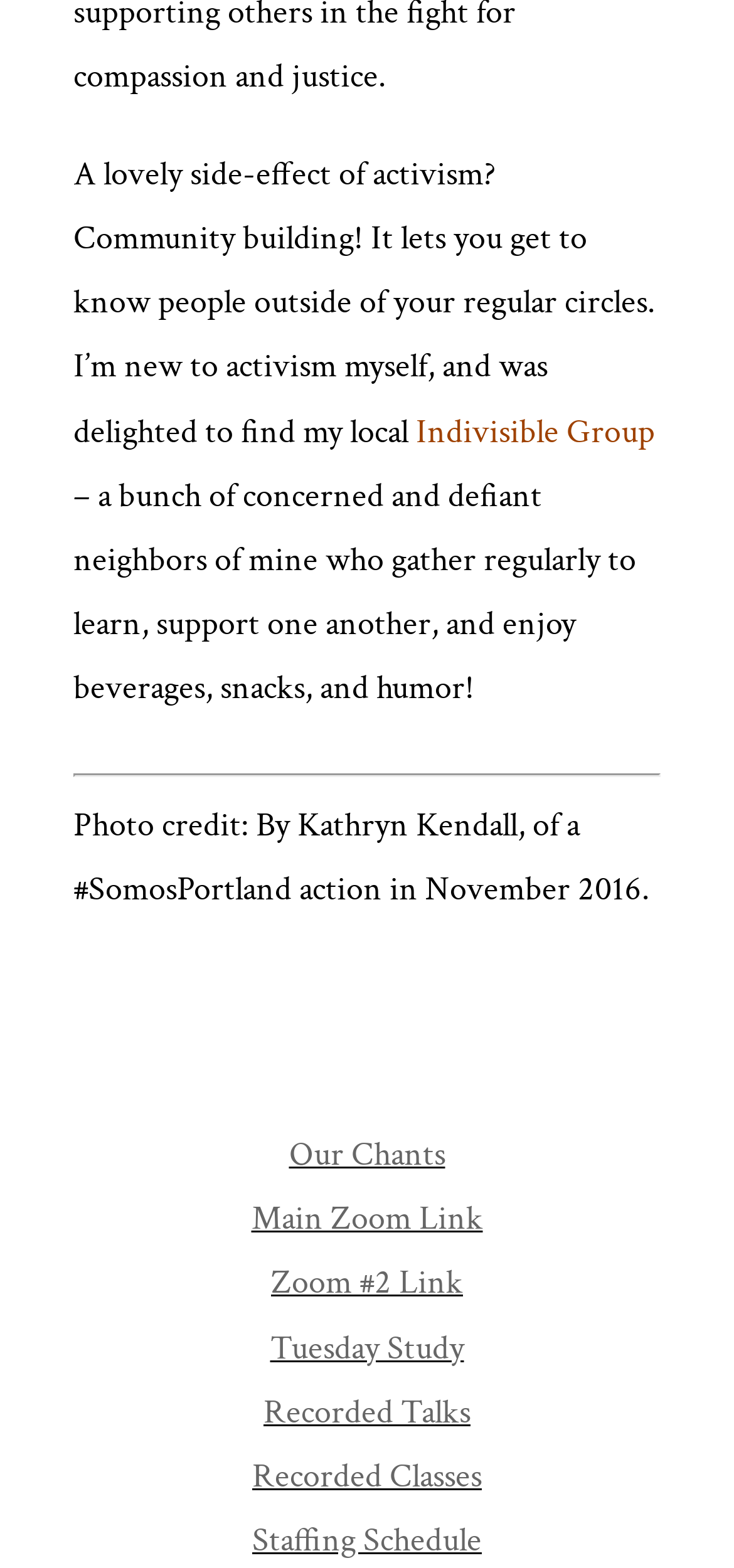How many links are there below the separator?
Refer to the screenshot and deliver a thorough answer to the question presented.

After the separator element, there are 7 link elements: 'Our Chants', 'Main Zoom Link', 'Zoom #2 Link', 'Tuesday Study', 'Recorded Talks', 'Recorded Classes', and 'Staffing Schedule'.